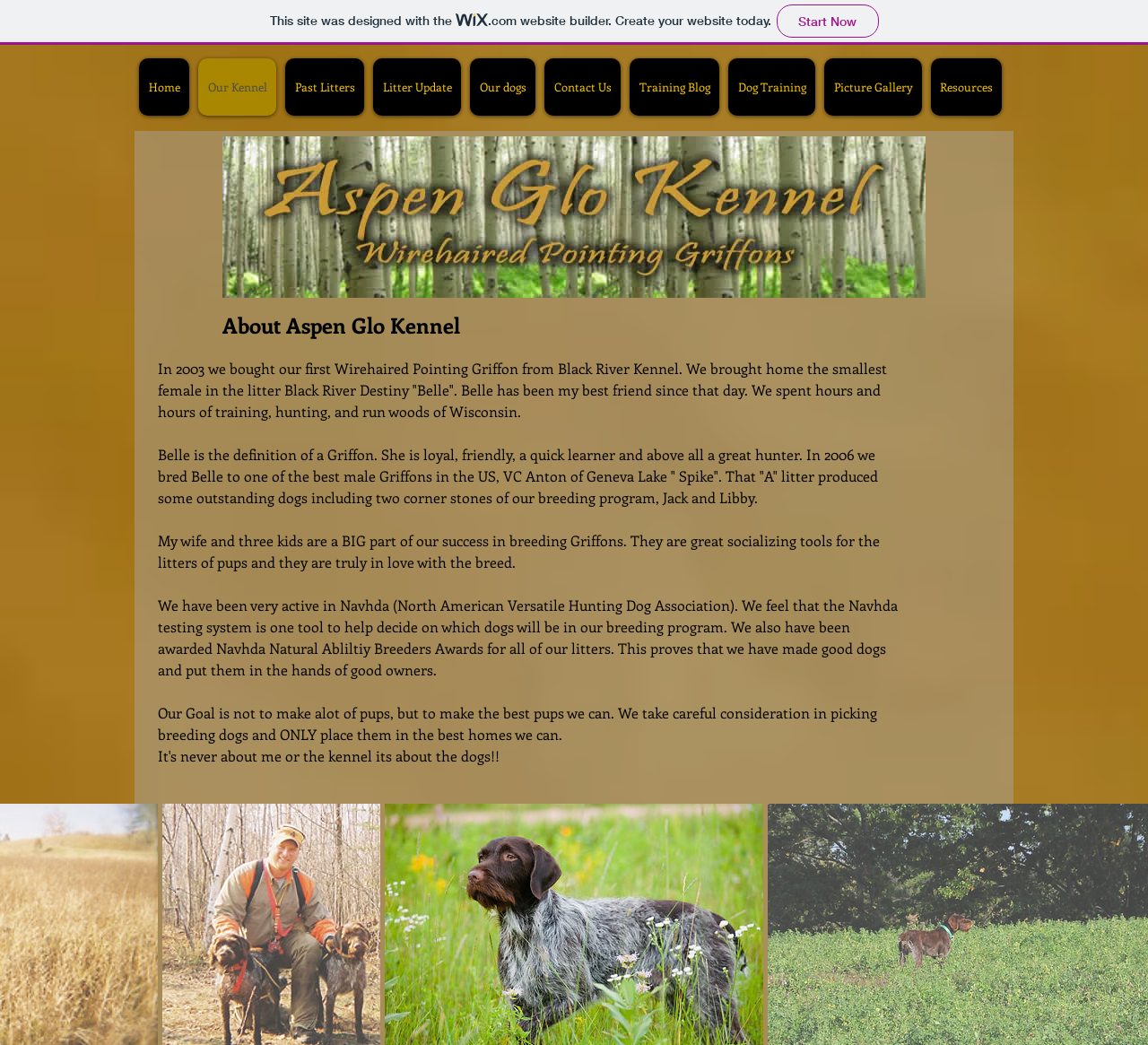Determine the bounding box coordinates of the clickable region to carry out the instruction: "Read about 'Our Kennel'".

[0.2, 0.292, 0.467, 0.326]